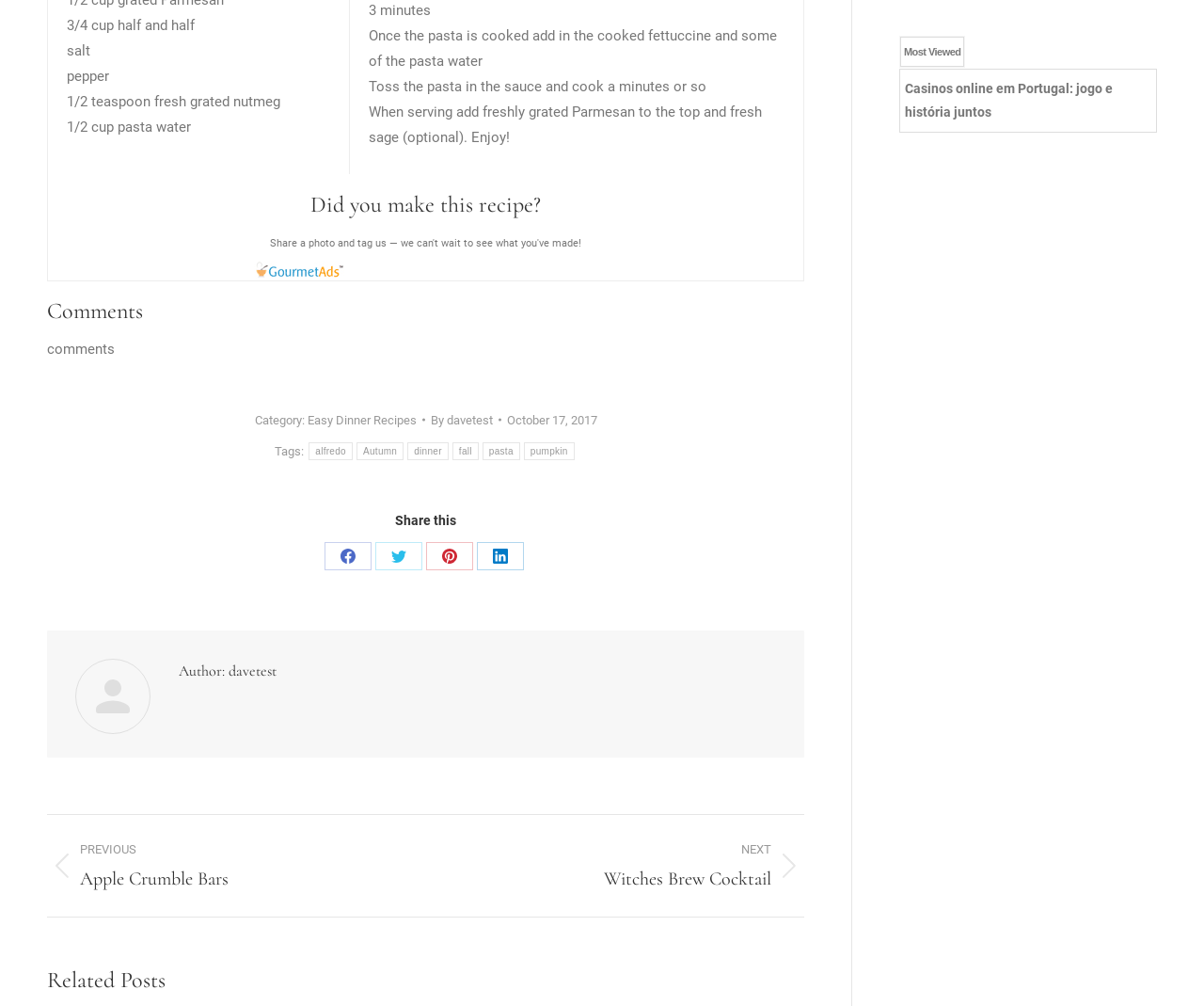Specify the bounding box coordinates of the area that needs to be clicked to achieve the following instruction: "Go to the home page".

None